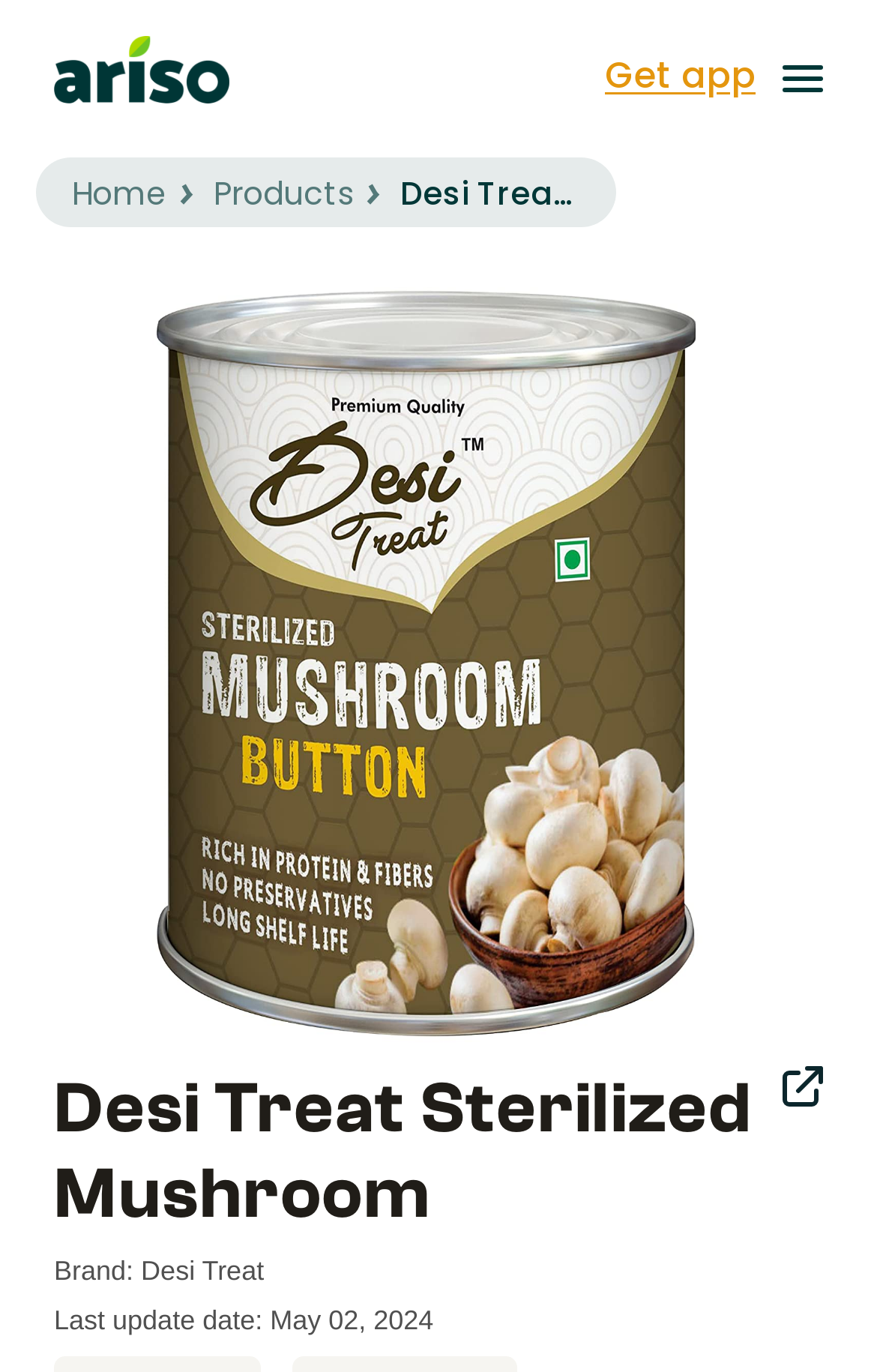Answer with a single word or phrase: 
What is the position of the 'Get app' button?

Top-right